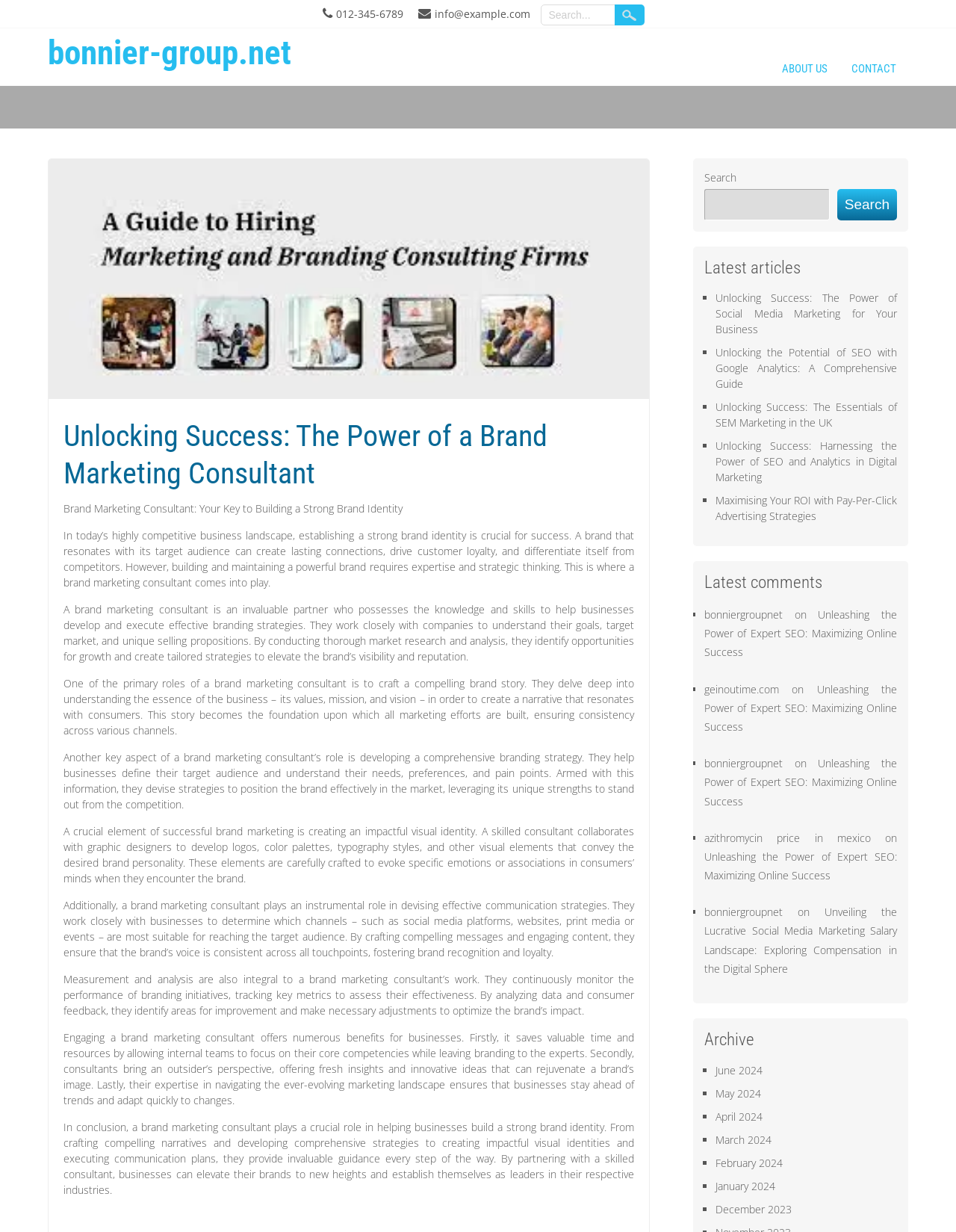Find the bounding box coordinates for the area that should be clicked to accomplish the instruction: "view latest articles".

[0.737, 0.209, 0.938, 0.226]